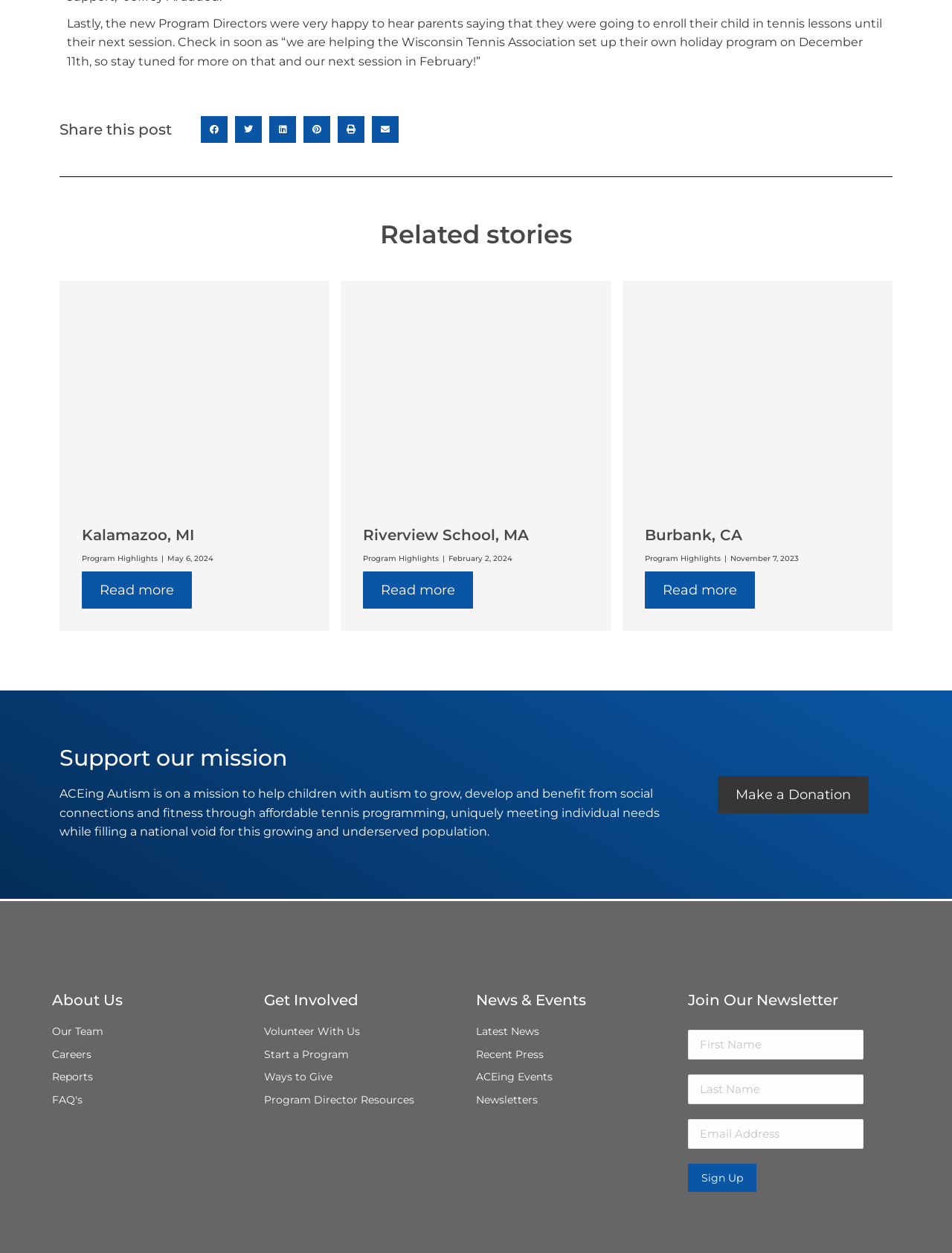What type of programming does the organization offer?
Please provide a detailed and comprehensive answer to the question.

The organization offers tennis programming, as mentioned in the static text under the 'Support our mission' heading, which states that the organization provides affordable tennis programming for children with autism.